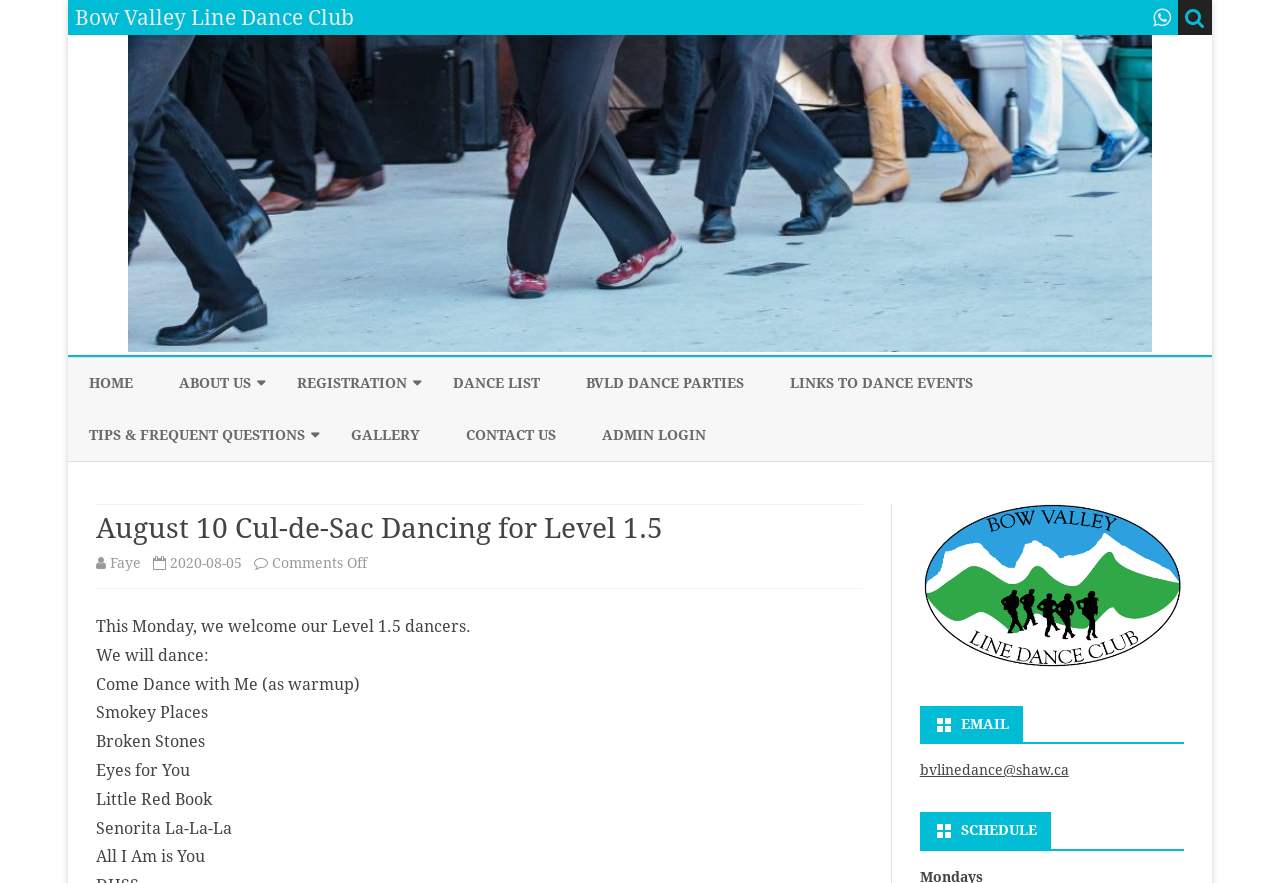Find the main header of the webpage and produce its text content.

August 10 Cul-de-Sac Dancing for Level 1.5